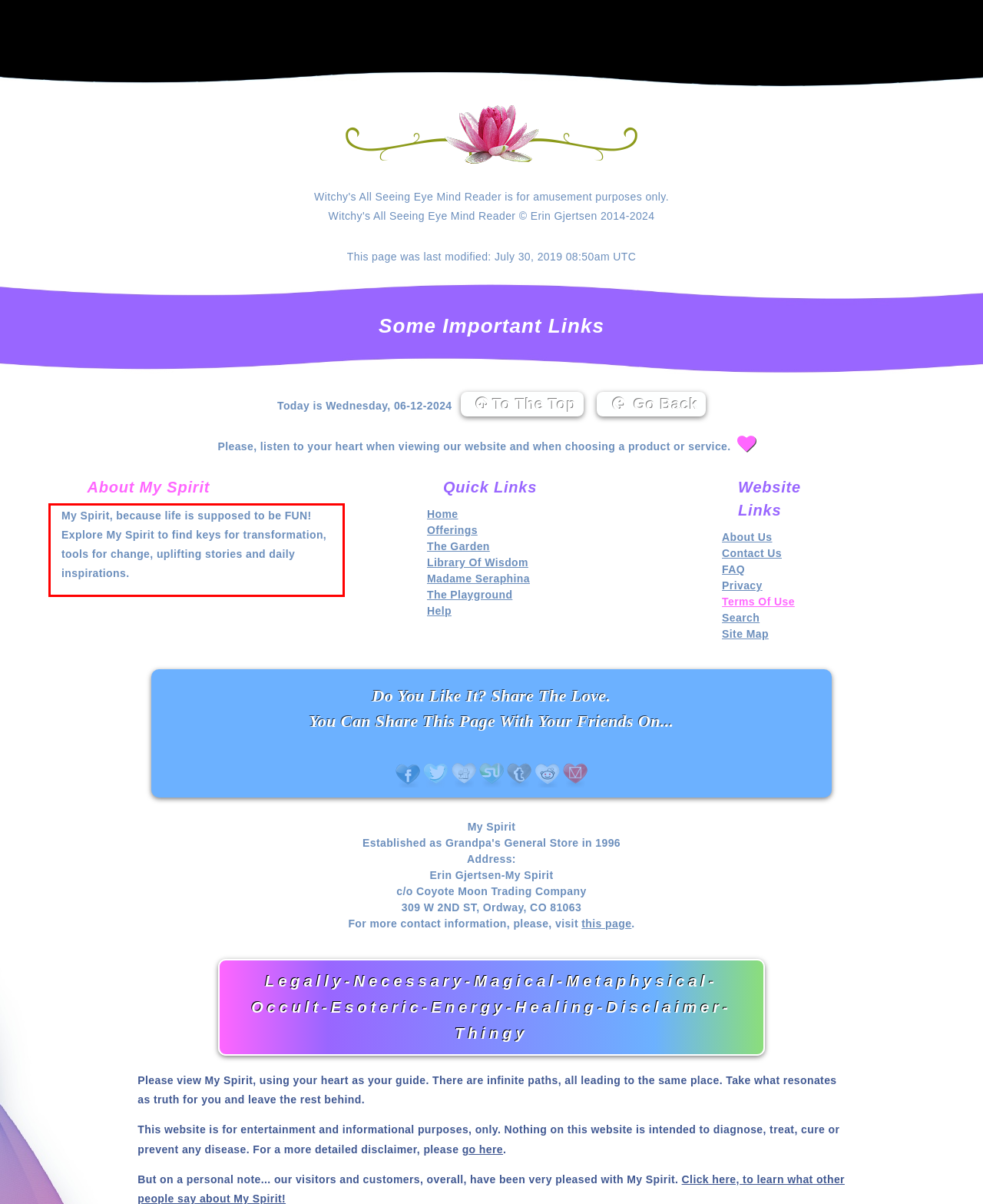Using the provided webpage screenshot, recognize the text content in the area marked by the red bounding box.

My Spirit, because life is supposed to be FUN! Explore My Spirit to find keys for transformation, tools for change, uplifting stories and daily inspirations.